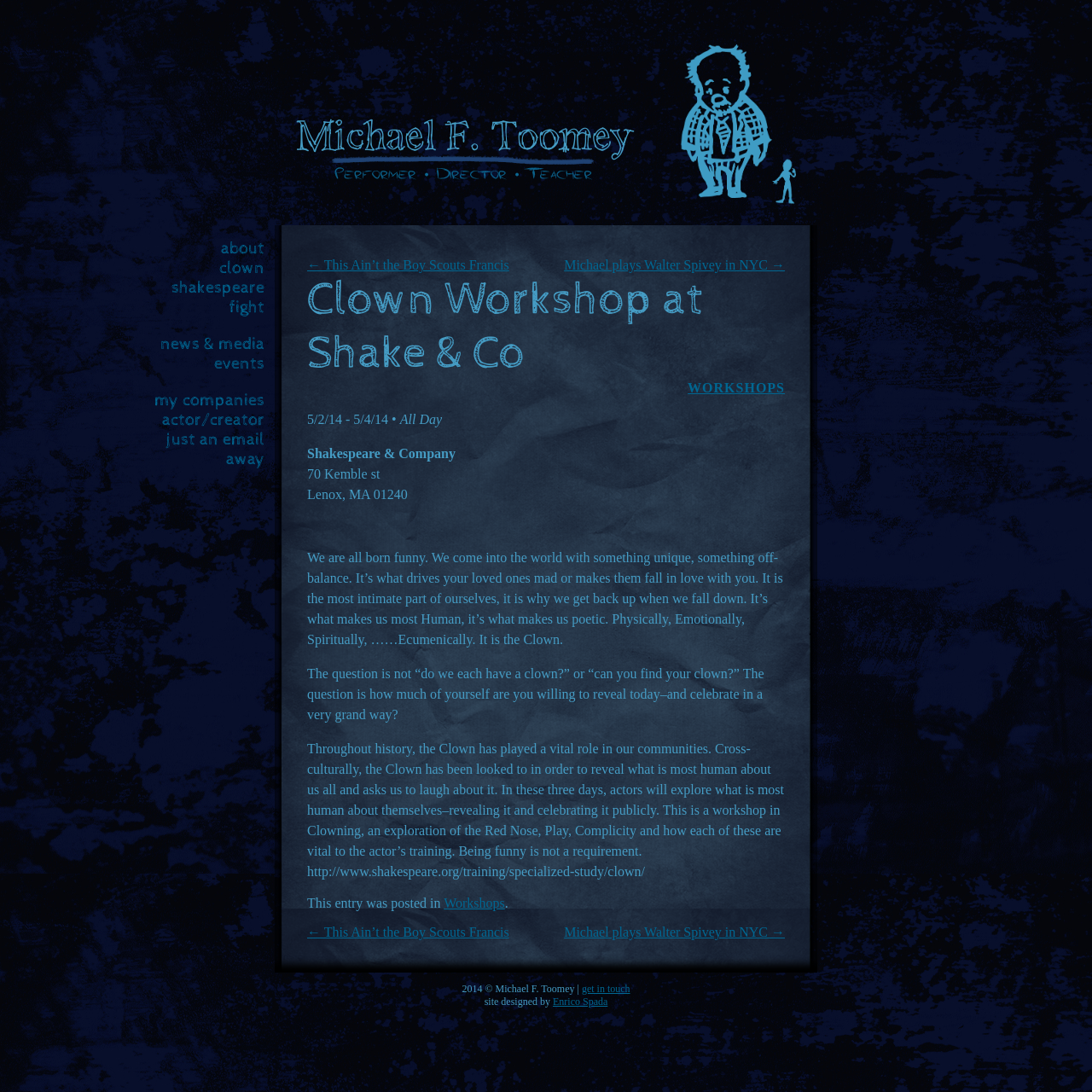What is the name of the author?
Using the visual information, reply with a single word or short phrase.

Michael F. Toomey